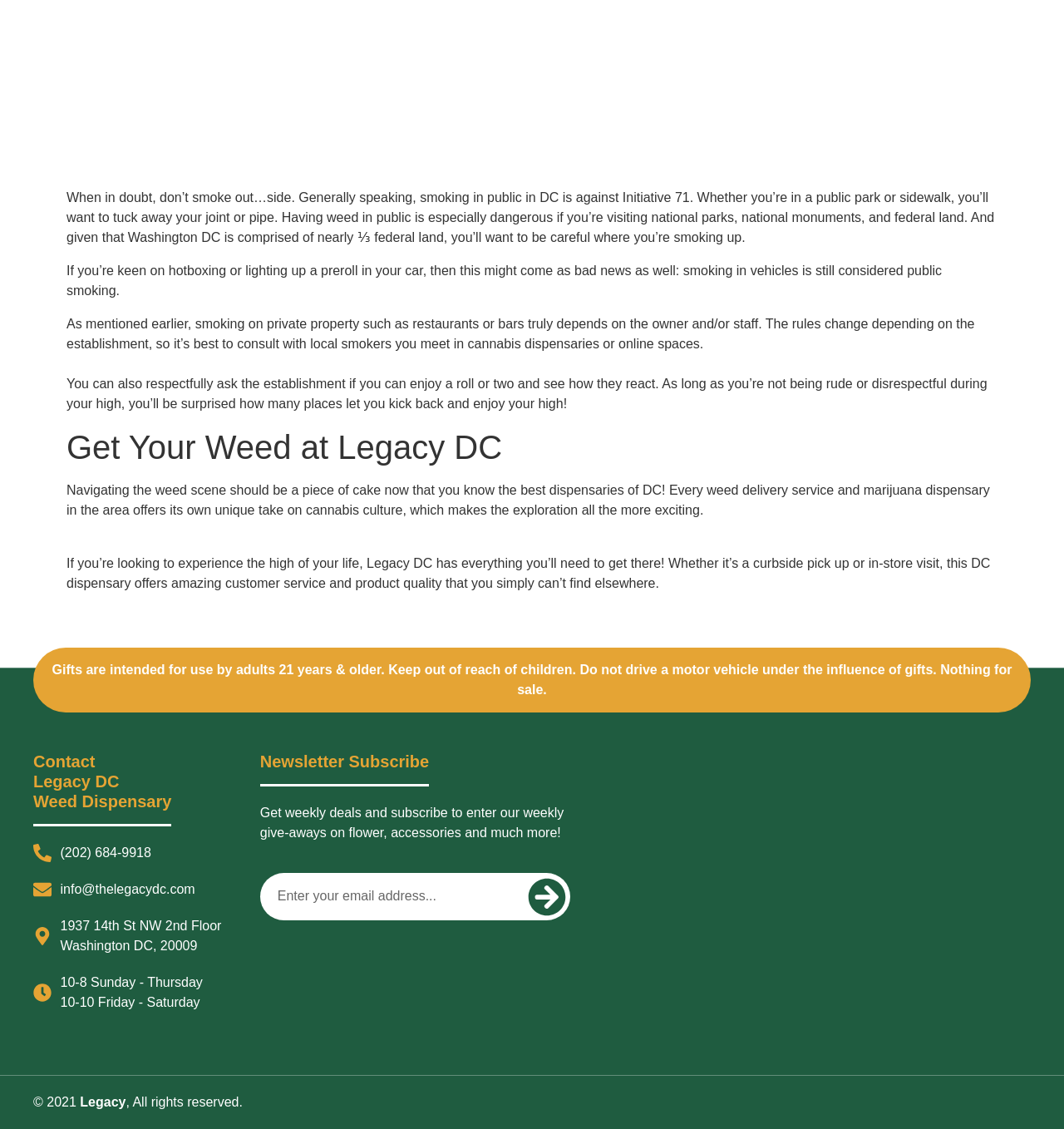What is the minimum age to use gifts?
Please give a detailed answer to the question using the information shown in the image.

The answer can be found in the static text 'Gifts are intended for use by adults 21 years & older. Keep out of reach of children. Do not drive a motor vehicle under the influence of gifts. Nothing for sale.' which is located at the bottom of the webpage.